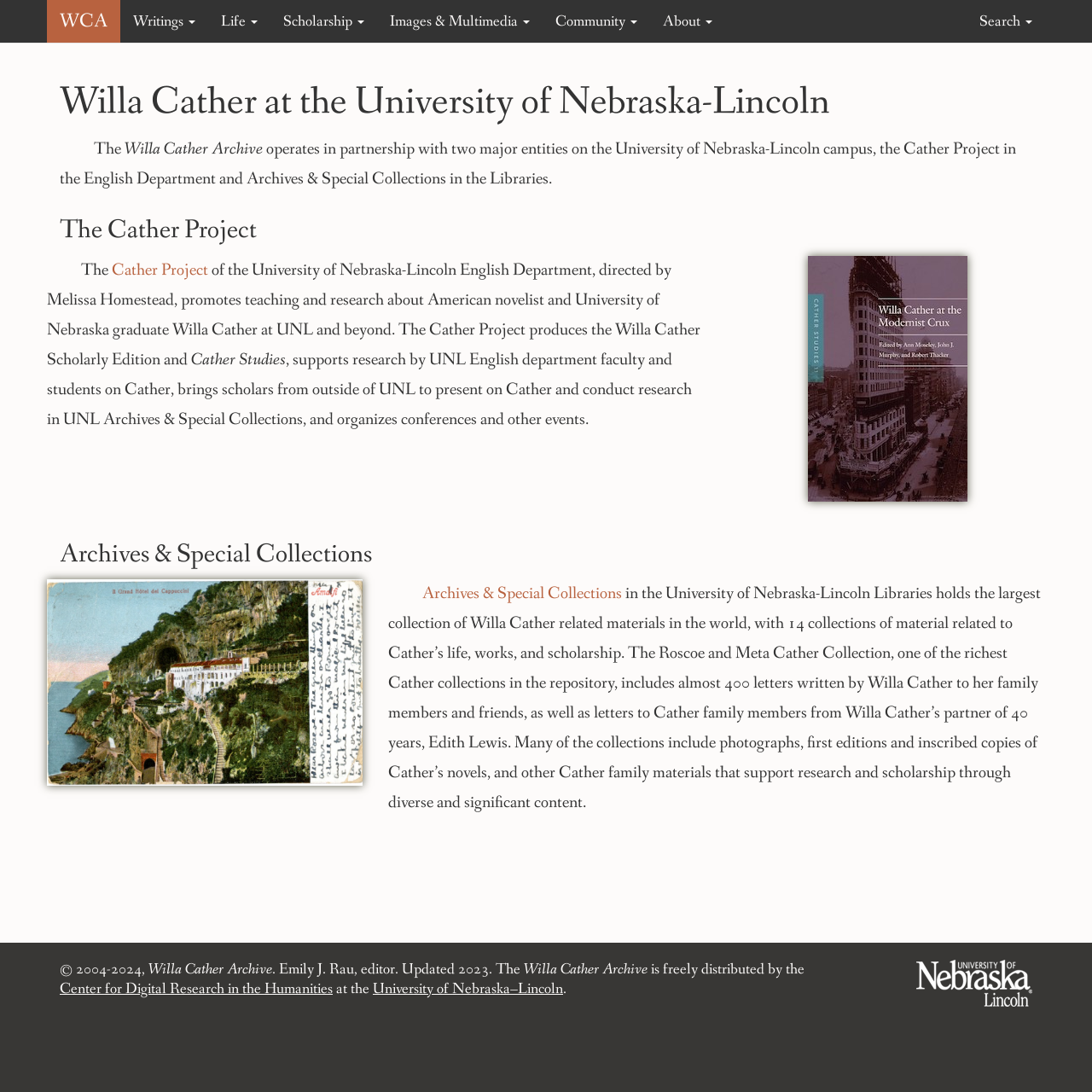What is the name of the collection that includes almost 400 letters written by Willa Cather?
Look at the image and answer with only one word or phrase.

Roscoe and Meta Cather Collection